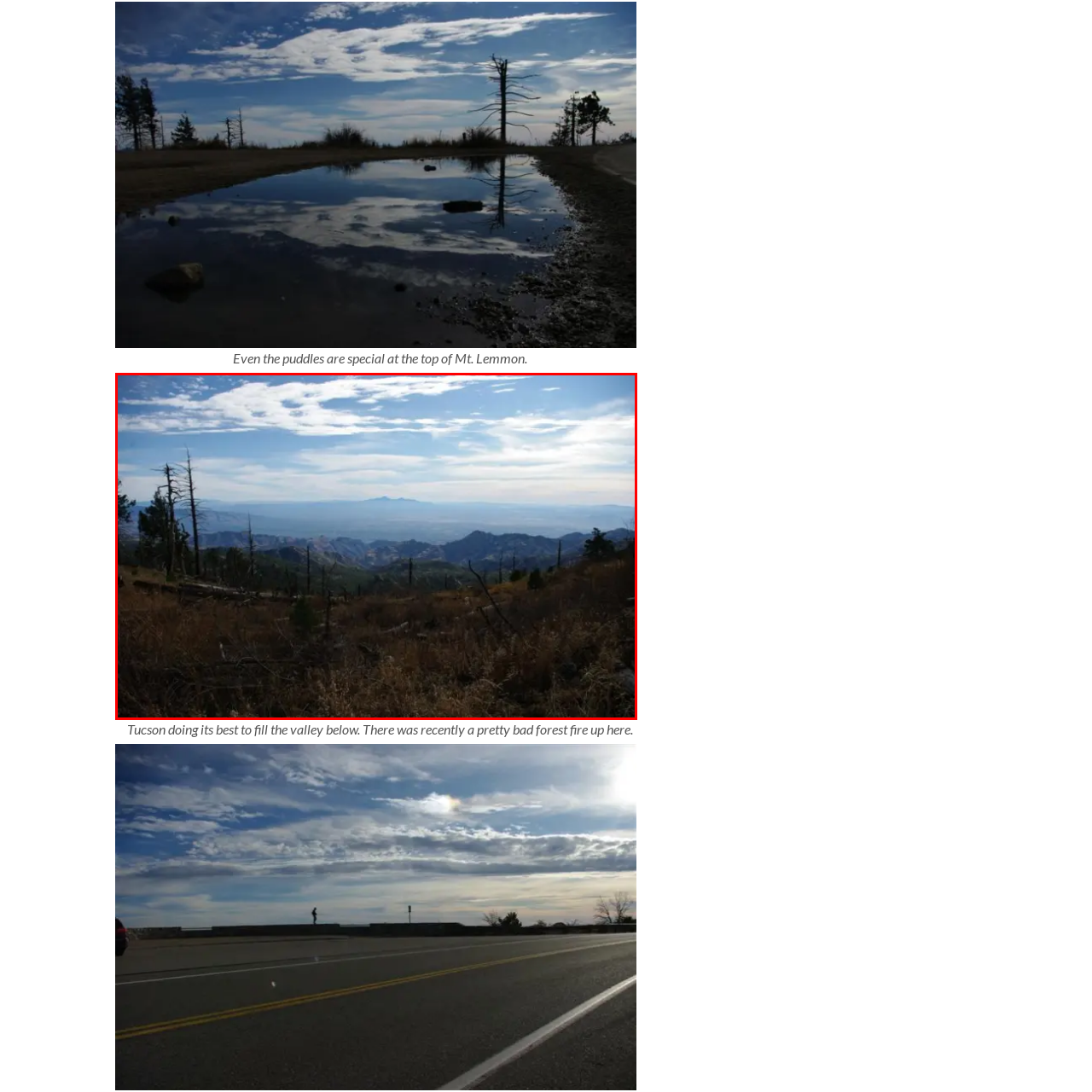What is the state of the forest in the foreground?
Focus on the visual details within the red bounding box and provide an in-depth answer based on your observations.

The state of the forest in the foreground is described as rugged, with patches of dried grass and fallen branches, indicating that the forest has endured natural challenges and may have been affected by a recent forest fire.